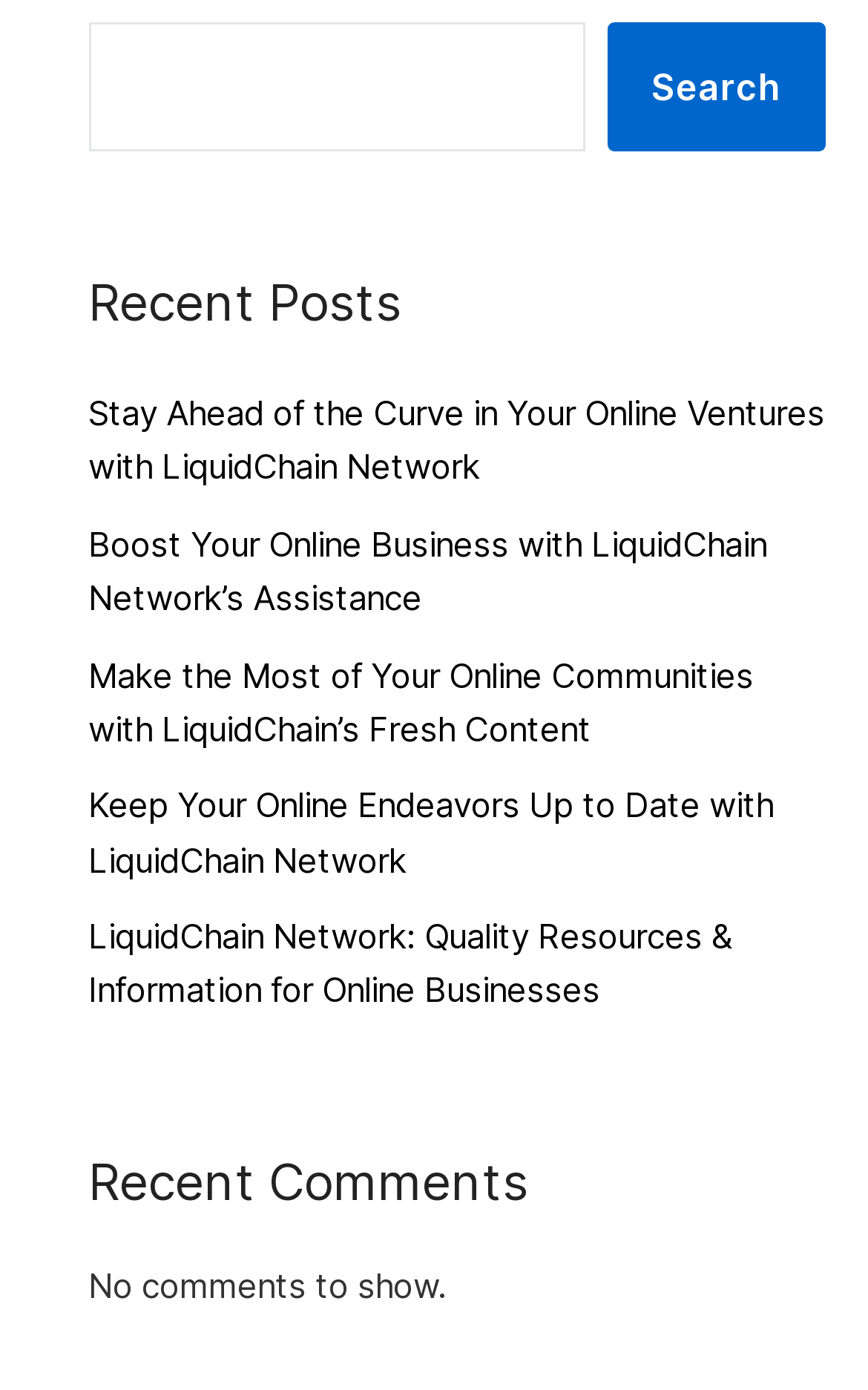What is the function of the button next to the searchbox?
Please ensure your answer to the question is detailed and covers all necessary aspects.

The button next to the searchbox is labeled 'Search', indicating that its function is to submit the search query entered in the searchbox.